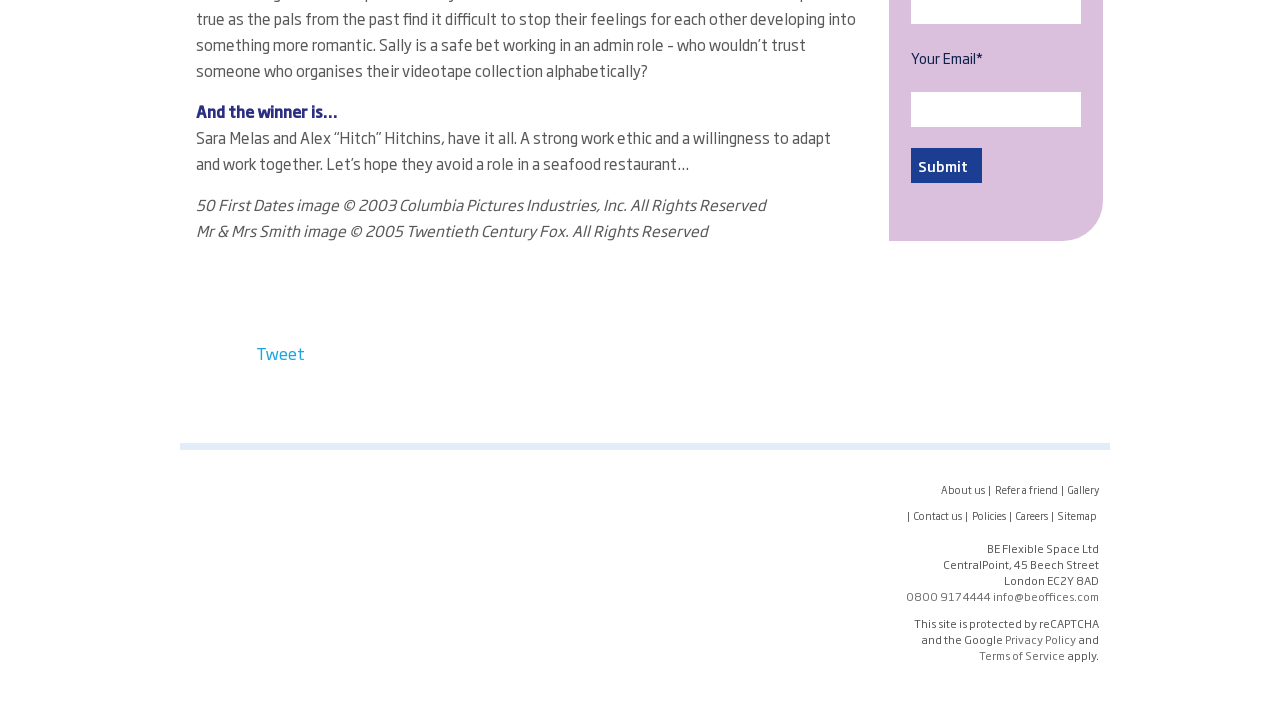Answer this question using a single word or a brief phrase:
What is the email address to contact the company?

info@beoffices.com